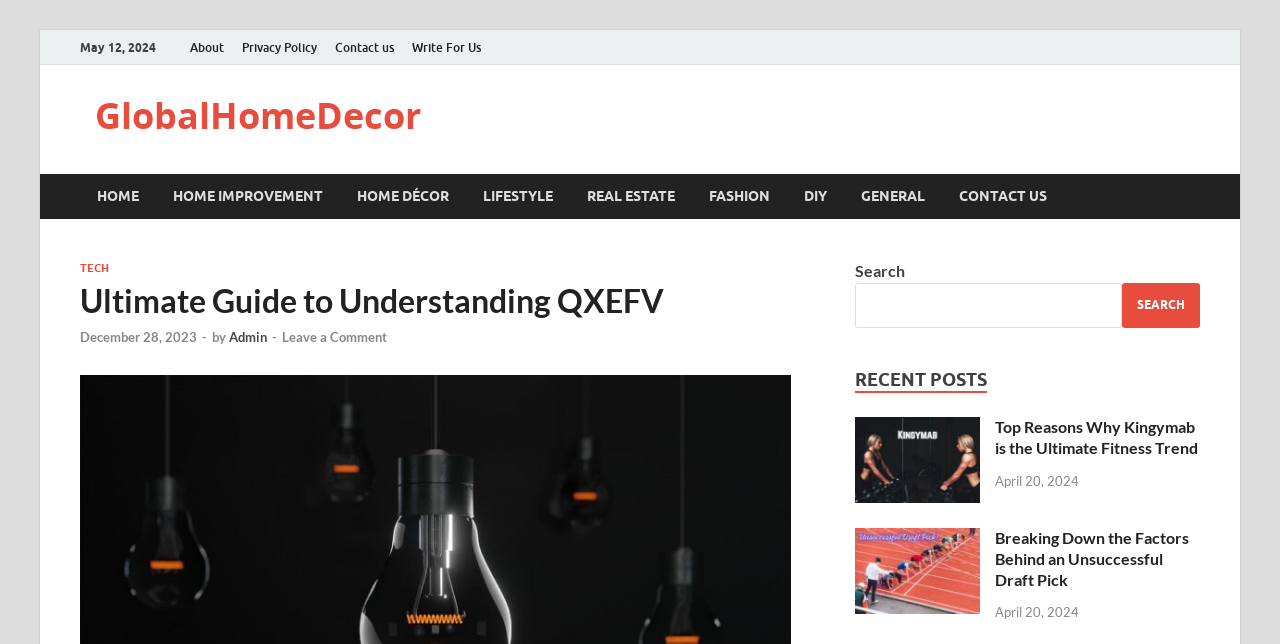Please respond to the question using a single word or phrase:
What is the author of the post 'Ultimate Guide to Understanding QXEFV'?

Admin